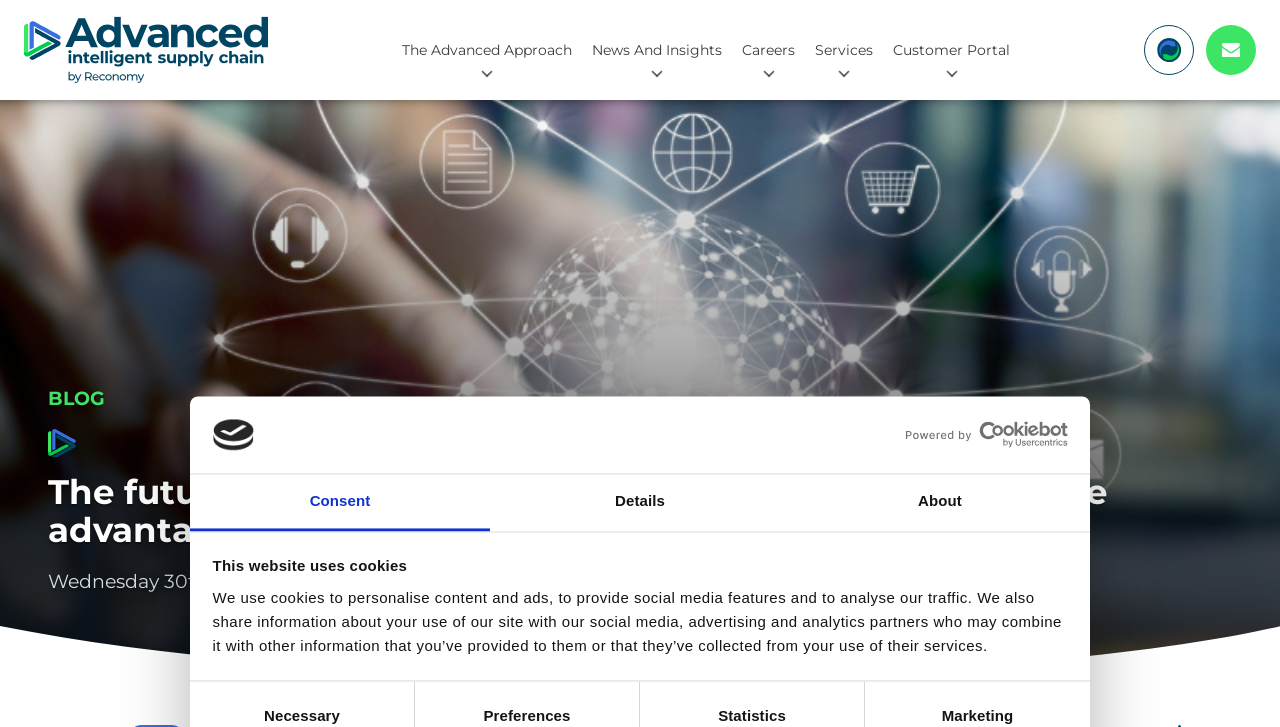Provide a comprehensive description of the webpage.

The webpage appears to be a blog or article page focused on the topic of using supply chains as a competitive advantage in retail. At the top left corner, there is a logo image, accompanied by a link to open in a new window. Below the logo, there is a horizontal tab list with three tabs: "Consent", "Details", and "About". 

To the right of the tab list, there is a section with a heading "This website uses cookies" and a paragraph of text explaining the use of cookies on the website. Below this section, there are four static text elements labeled "Necessary", "Preferences", "Statistics", and "Marketing".

On the top right corner, there is a link to the homepage, accompanied by an image. Below this, there are five buttons with labels "The Advanced Approach", "News and insights", "Careers", "Services", and "Customer Portal", each accompanied by an image. 

Further down the page, there is a large heading "The future of retail: using the supply chain as a competitive advantage" followed by a static text element with the date "Wednesday 30th January 2019". At the bottom of the page, there is a large image spanning the entire width of the page.